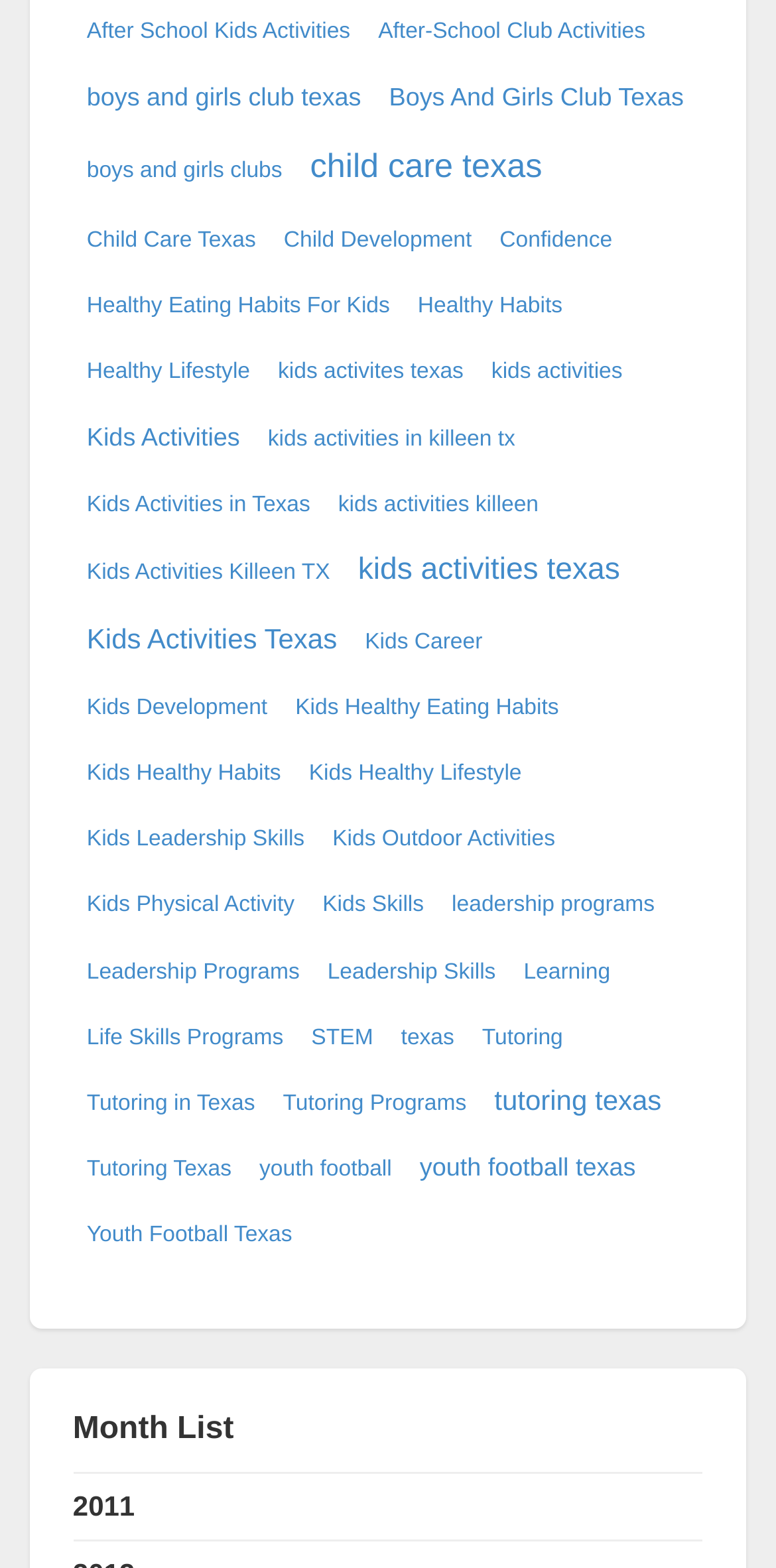Is there a section for tutoring on this webpage?
Using the information from the image, give a concise answer in one word or a short phrase.

Yes